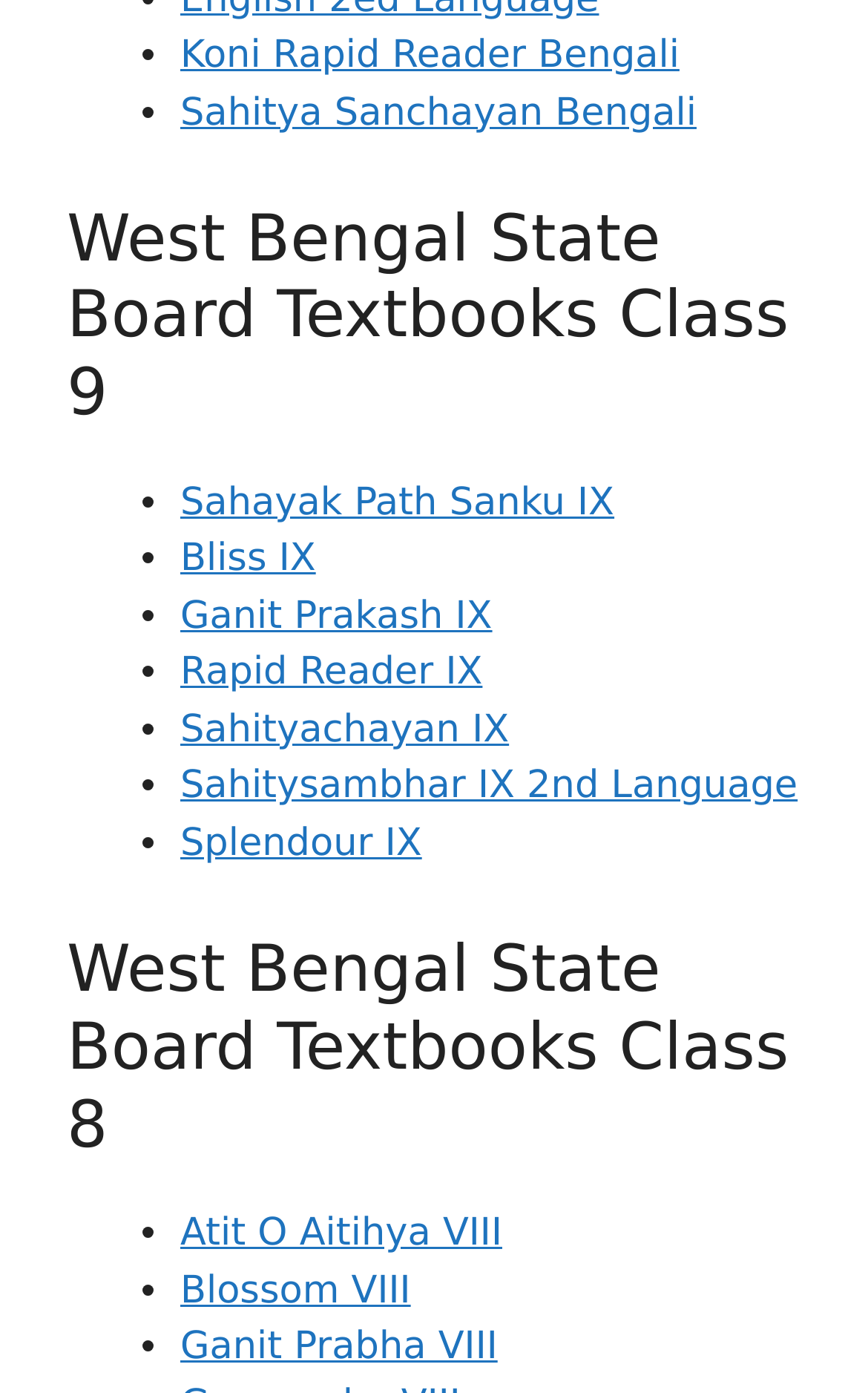Please specify the bounding box coordinates of the region to click in order to perform the following instruction: "Access West Bengal State Board Textbooks Class 8".

[0.077, 0.668, 0.923, 0.835]